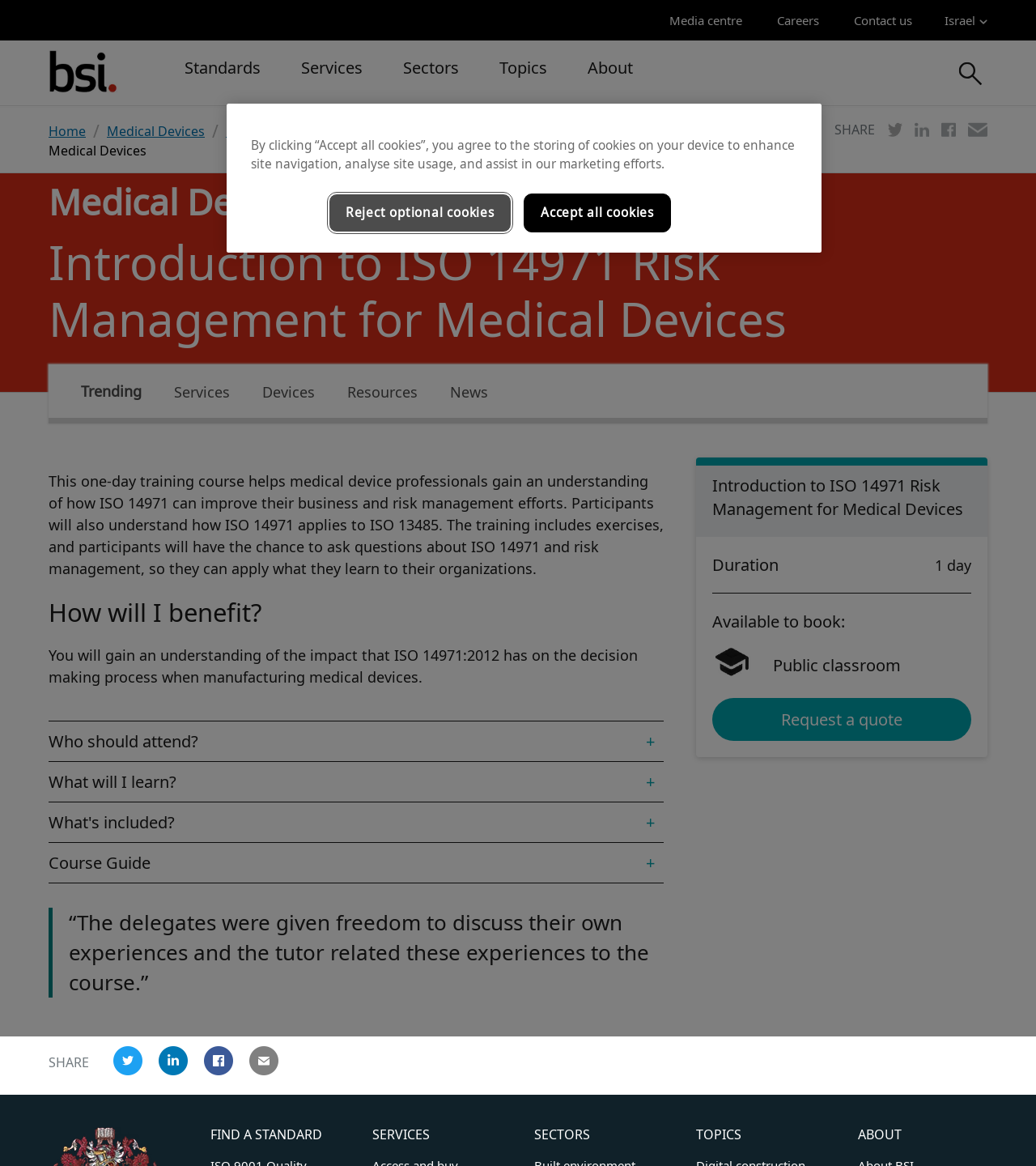Your task is to extract the text of the main heading from the webpage.

Introduction to ISO 14971 Risk Management for Medical Devices